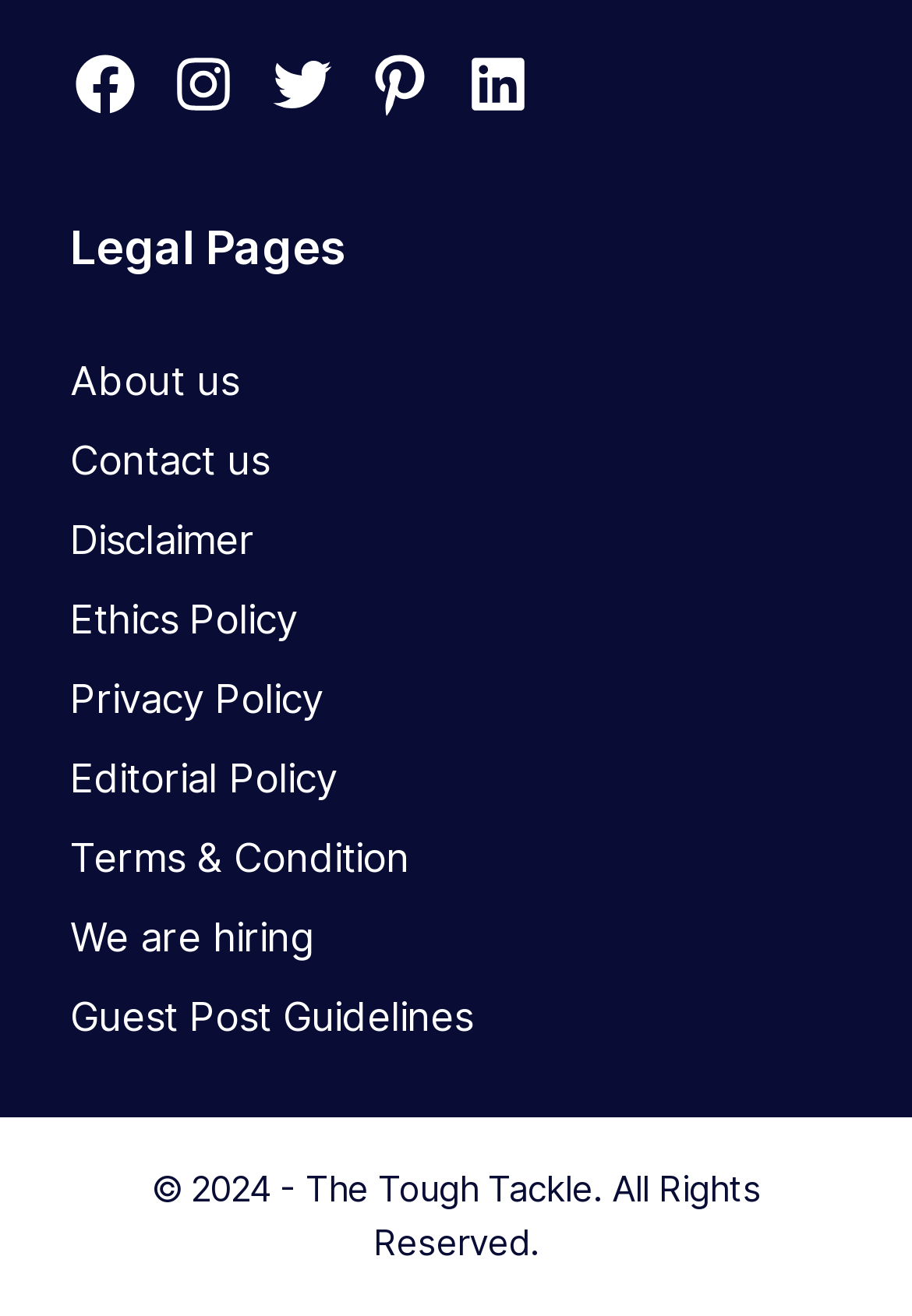Highlight the bounding box coordinates of the element that should be clicked to carry out the following instruction: "Read Disclaimer". The coordinates must be given as four float numbers ranging from 0 to 1, i.e., [left, top, right, bottom].

[0.077, 0.392, 0.279, 0.428]